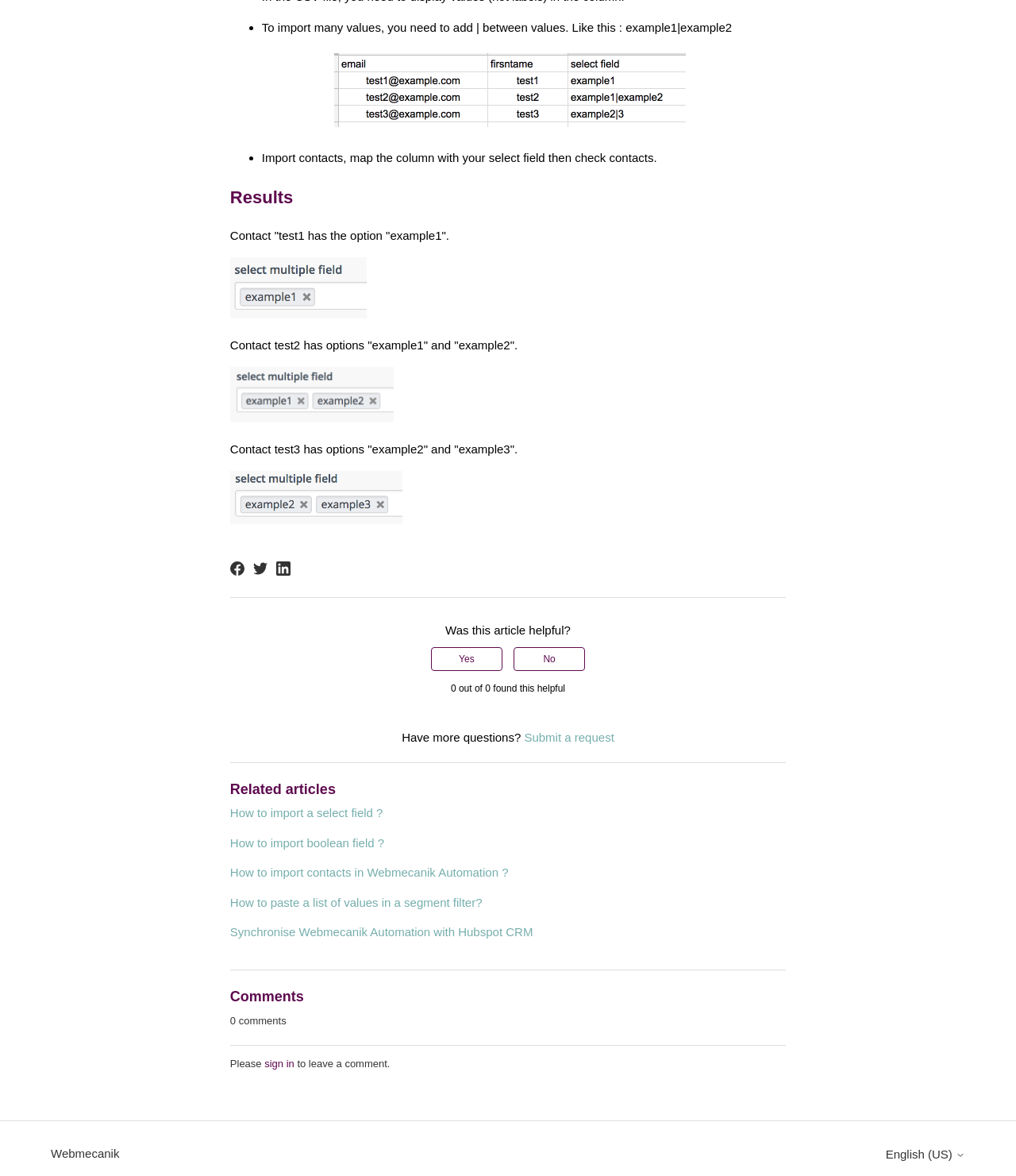Respond to the question below with a single word or phrase:
What is the result of importing contacts?

Mapped column with select field